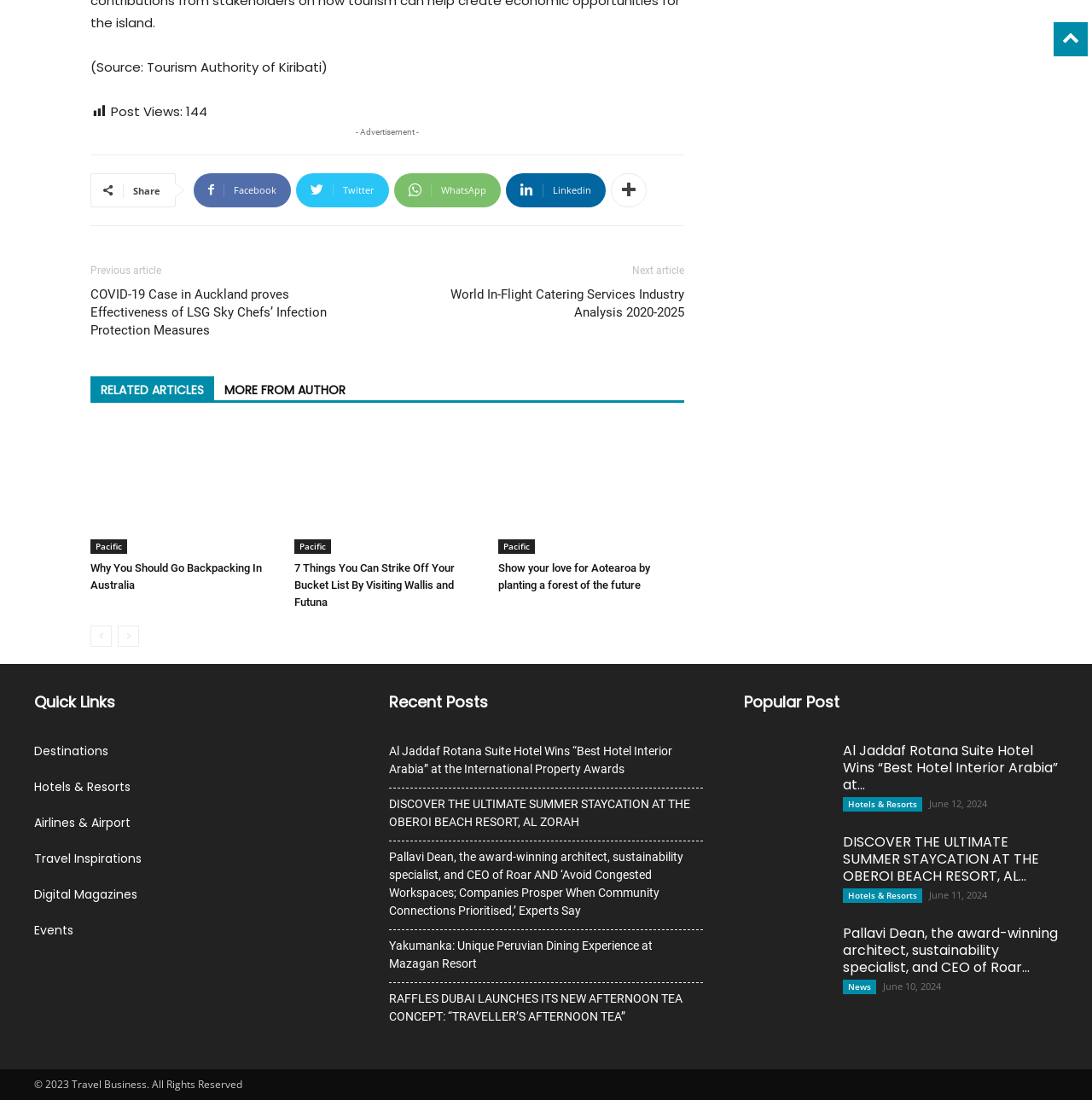Determine the bounding box coordinates for the area that needs to be clicked to fulfill this task: "Read the article 'Why You Should Go Backpacking In Australia'". The coordinates must be given as four float numbers between 0 and 1, i.e., [left, top, right, bottom].

[0.083, 0.387, 0.253, 0.503]